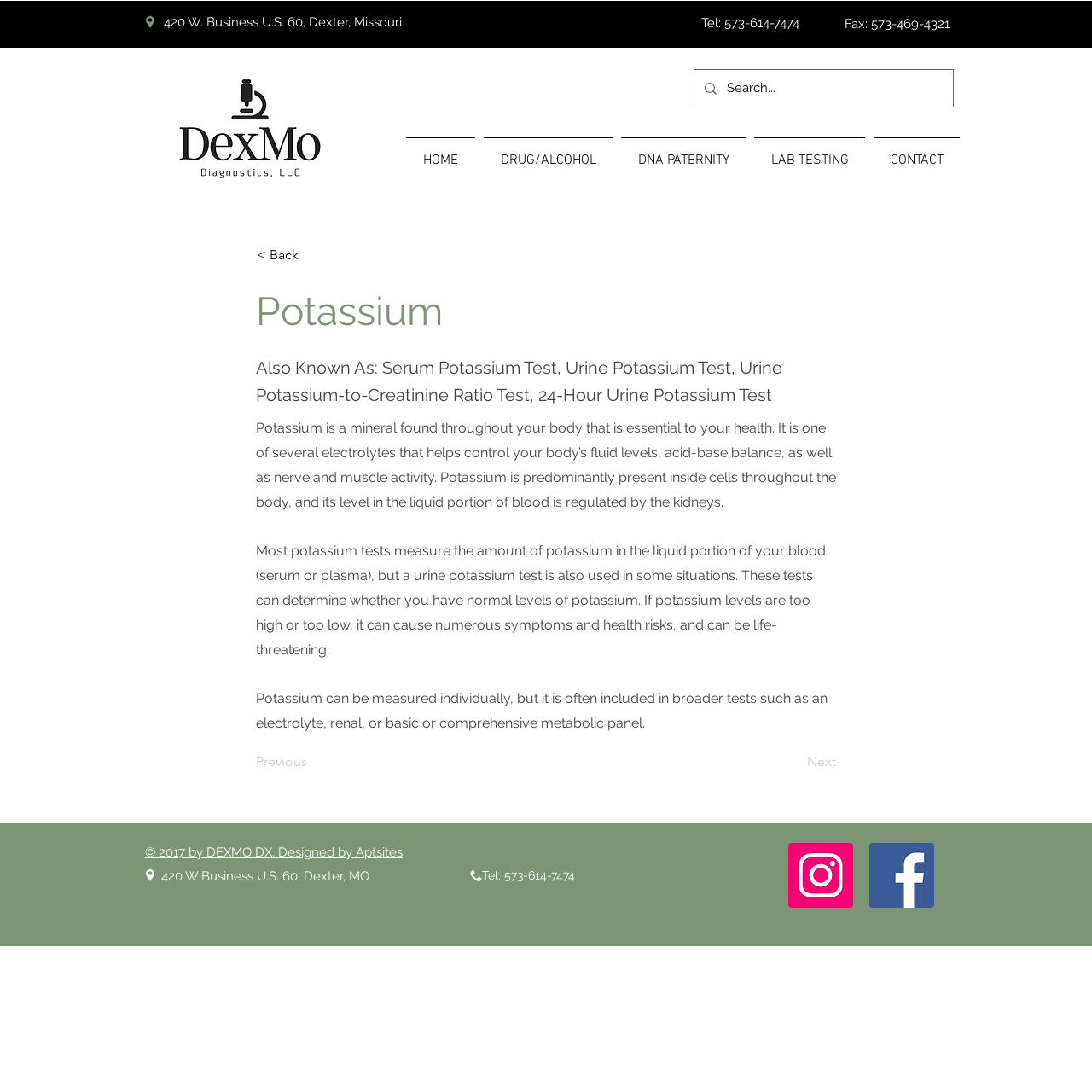What is the phone number to contact?
Using the information from the image, give a concise answer in one word or a short phrase.

573-614-7474